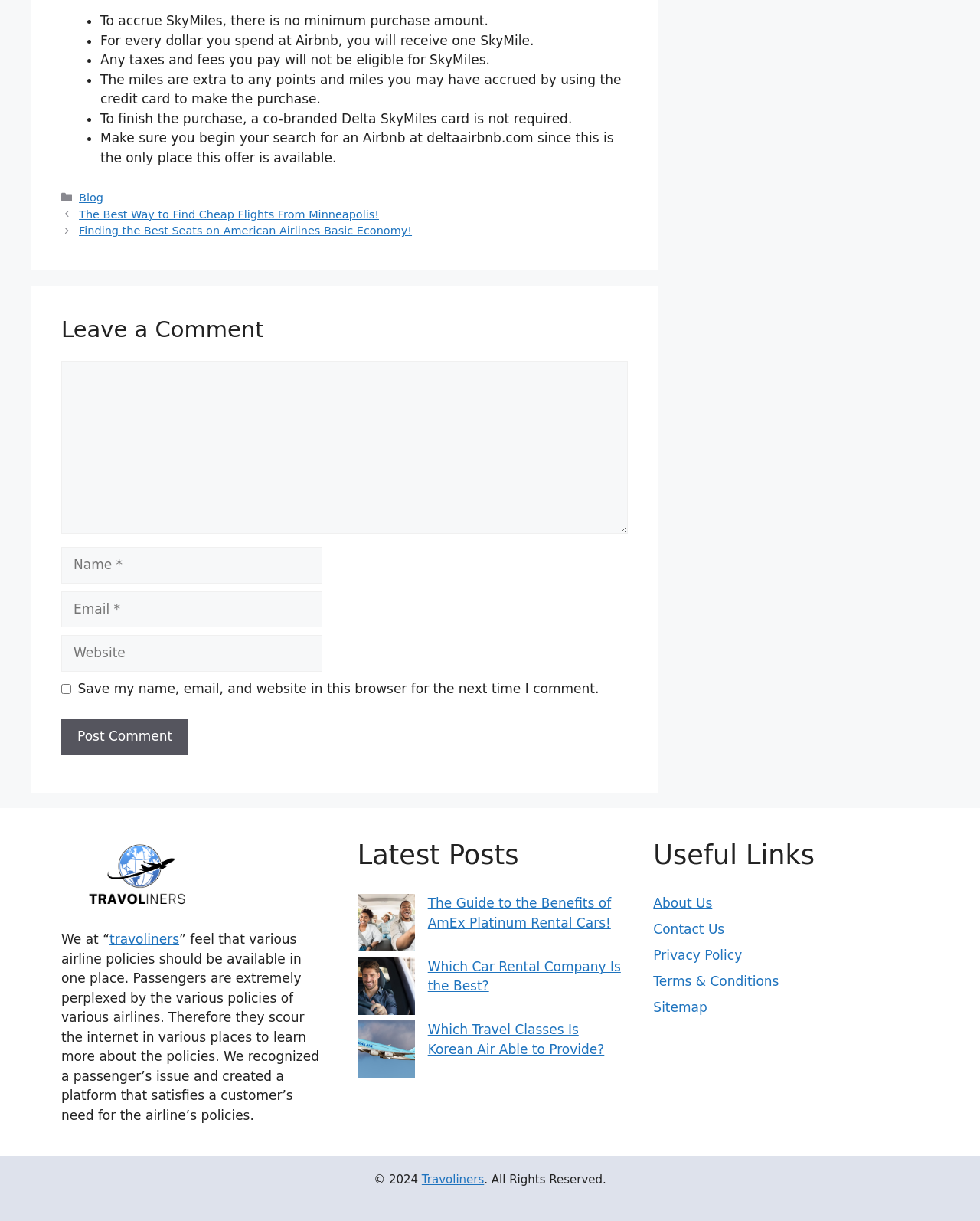Please provide a comprehensive response to the question below by analyzing the image: 
What is the purpose of the 'Leave a Comment' section?

The 'Leave a Comment' section is present on the webpage, which allows users to comment on the post. It includes fields for name, email, website, and a checkbox to save the information for future comments.